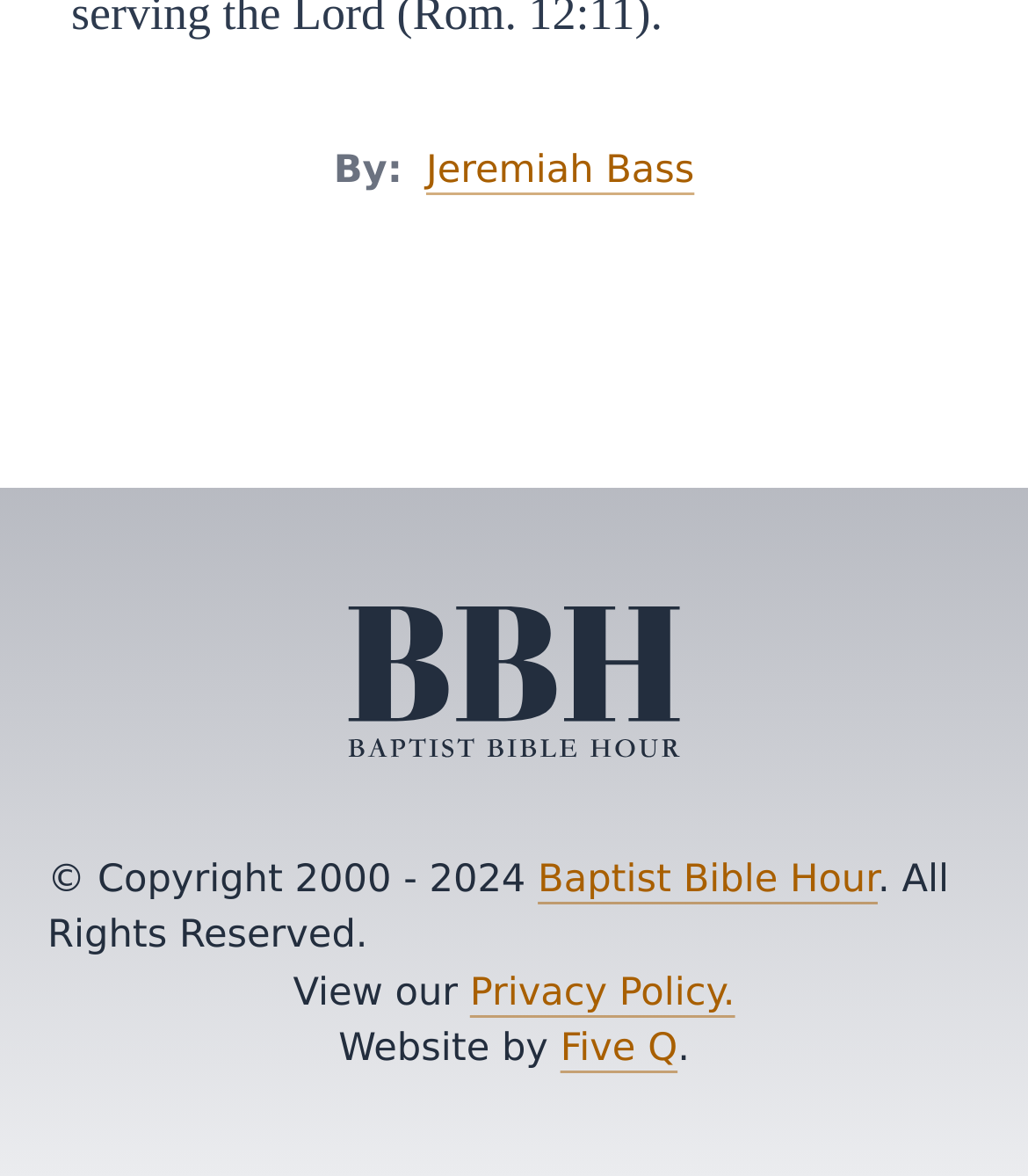Who is the author of this content?
Refer to the image and provide a one-word or short phrase answer.

Jeremiah Bass